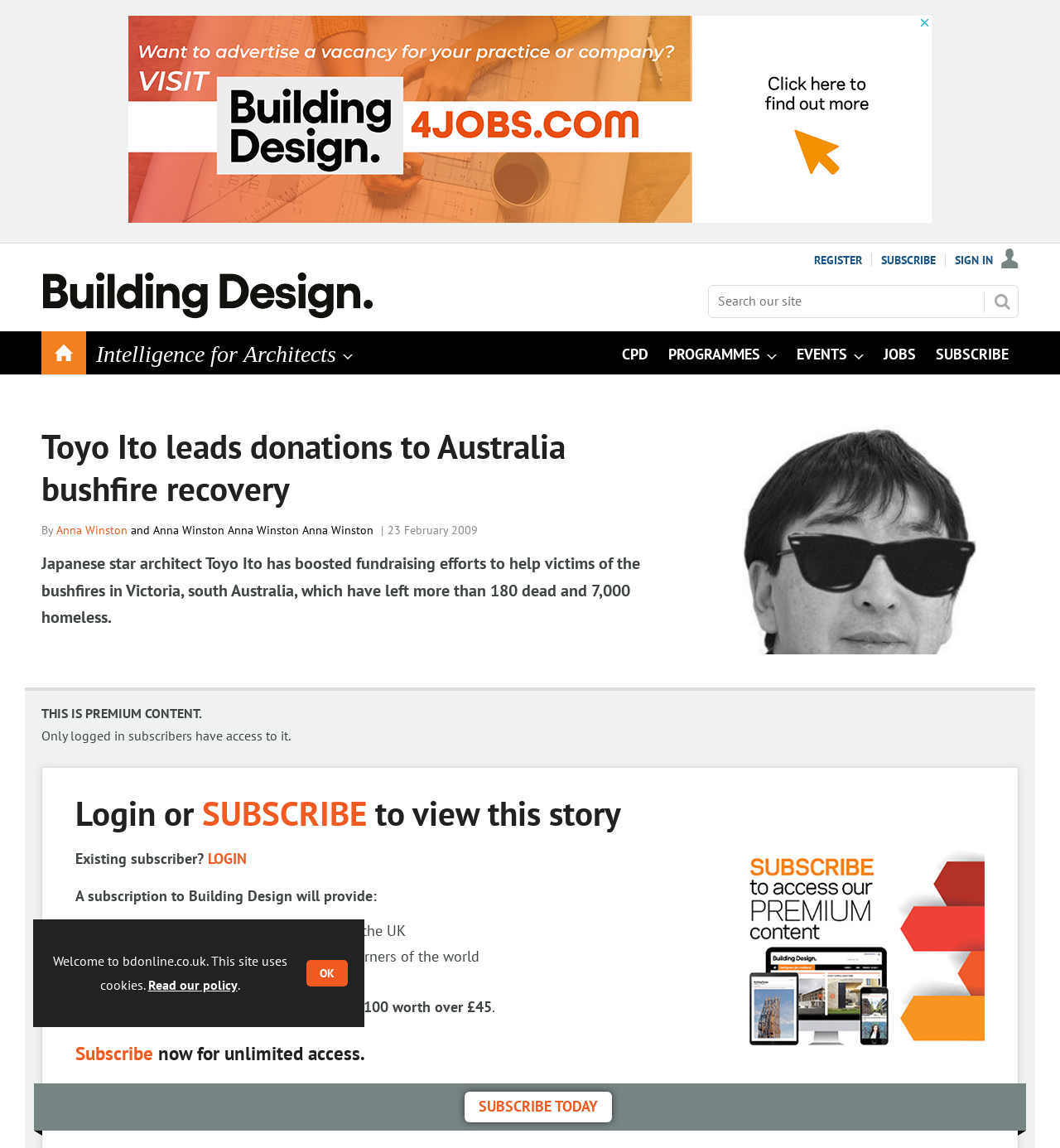Please locate the bounding box coordinates of the element's region that needs to be clicked to follow the instruction: "Read the news about Toyo Ito leading donations to Australia bushfire recovery". The bounding box coordinates should be provided as four float numbers between 0 and 1, i.e., [left, top, right, bottom].

[0.039, 0.37, 0.646, 0.445]